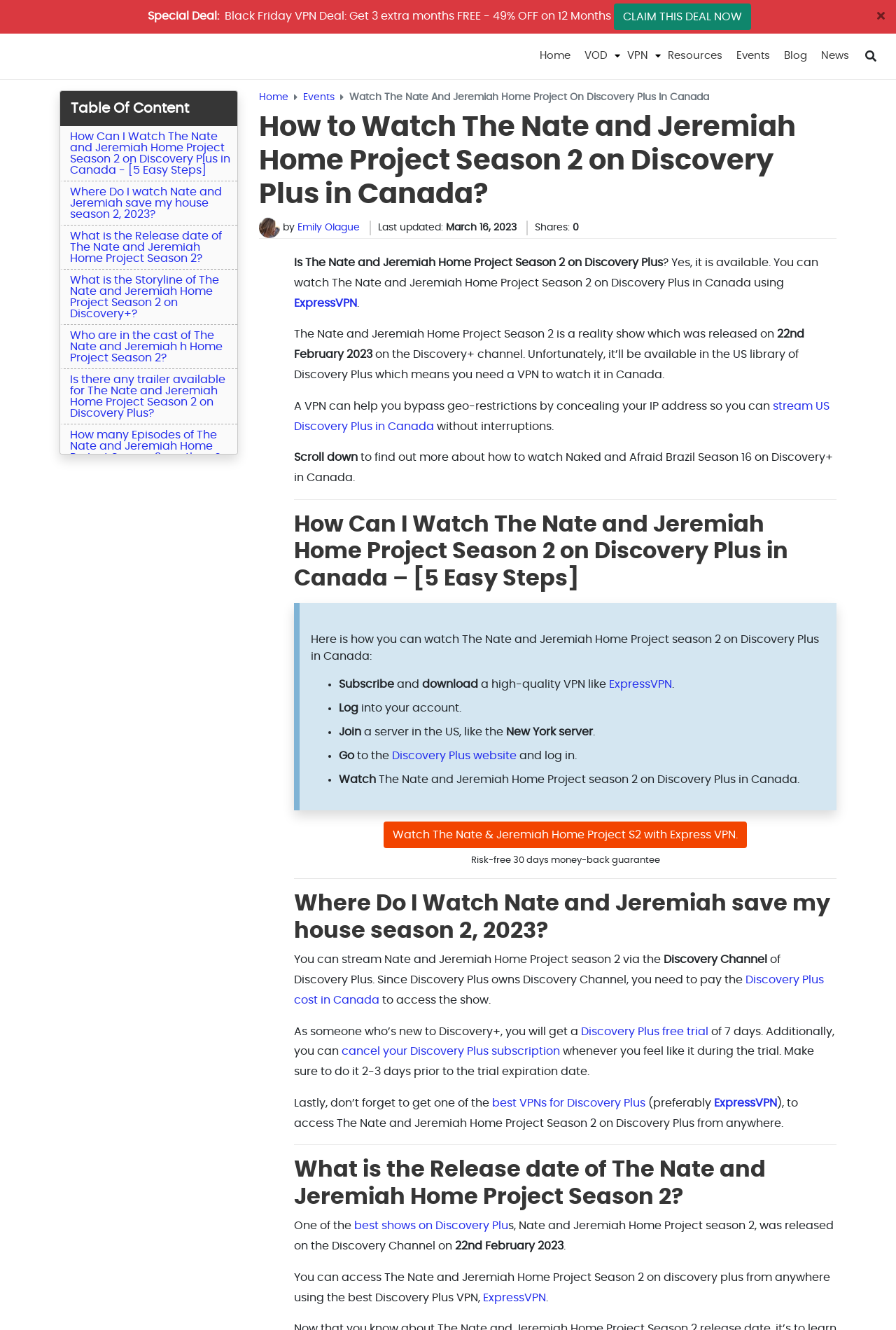Determine the bounding box coordinates of the region that needs to be clicked to achieve the task: "Click on 'Special Deal: Black Friday VPN Deal: Get 3 extra months FREE - 49% OFF on 12 Months CLAIM THIS DEAL NOW'".

[0.162, 0.003, 0.838, 0.023]